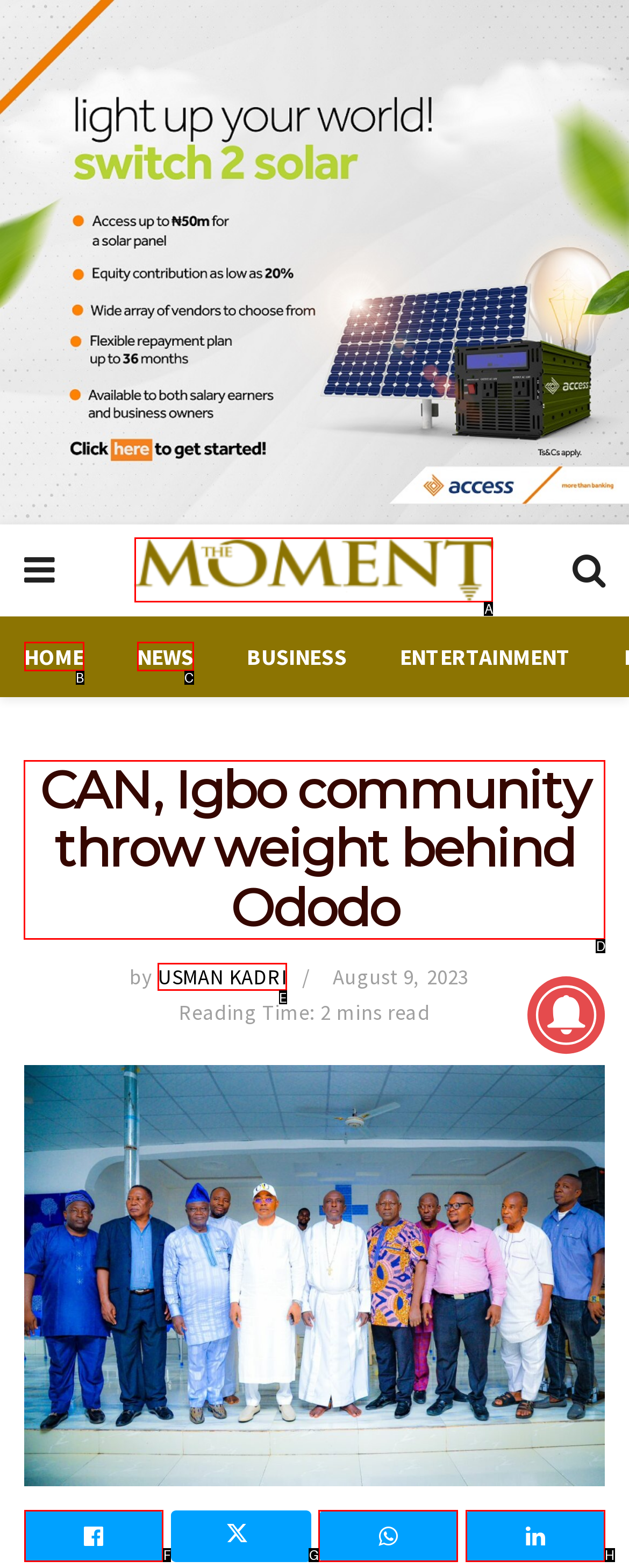Identify the HTML element to click to fulfill this task: Read news about CAN, Igbo community
Answer with the letter from the given choices.

D